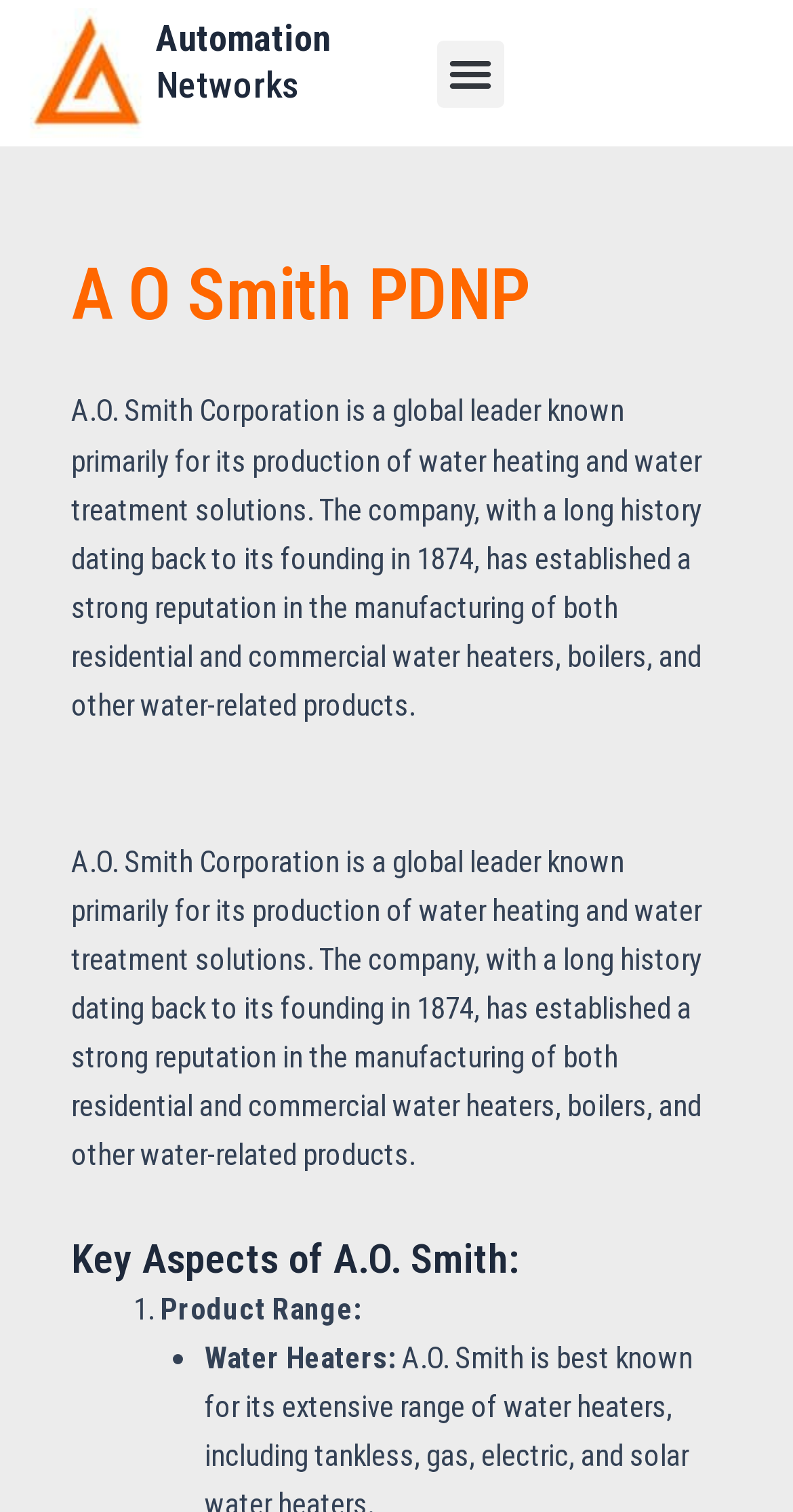Provide your answer to the question using just one word or phrase: What is the name of the section that describes the company?

What is A O Smith?